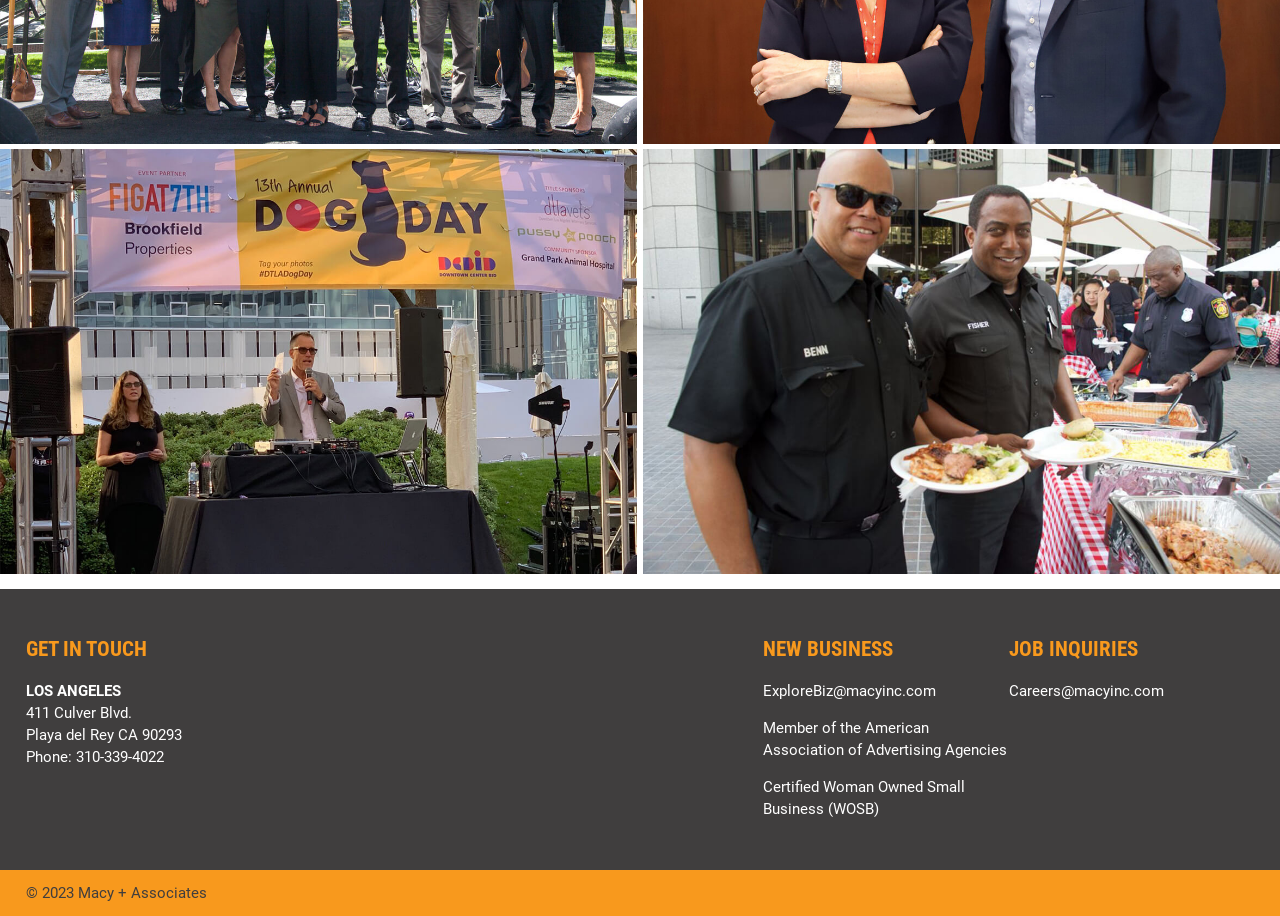What is the company's phone number?
From the details in the image, answer the question comprehensively.

I found the phone number by looking at the 'GET IN TOUCH' section, where it is listed as 'Phone:' followed by the number '310-339-4022'.